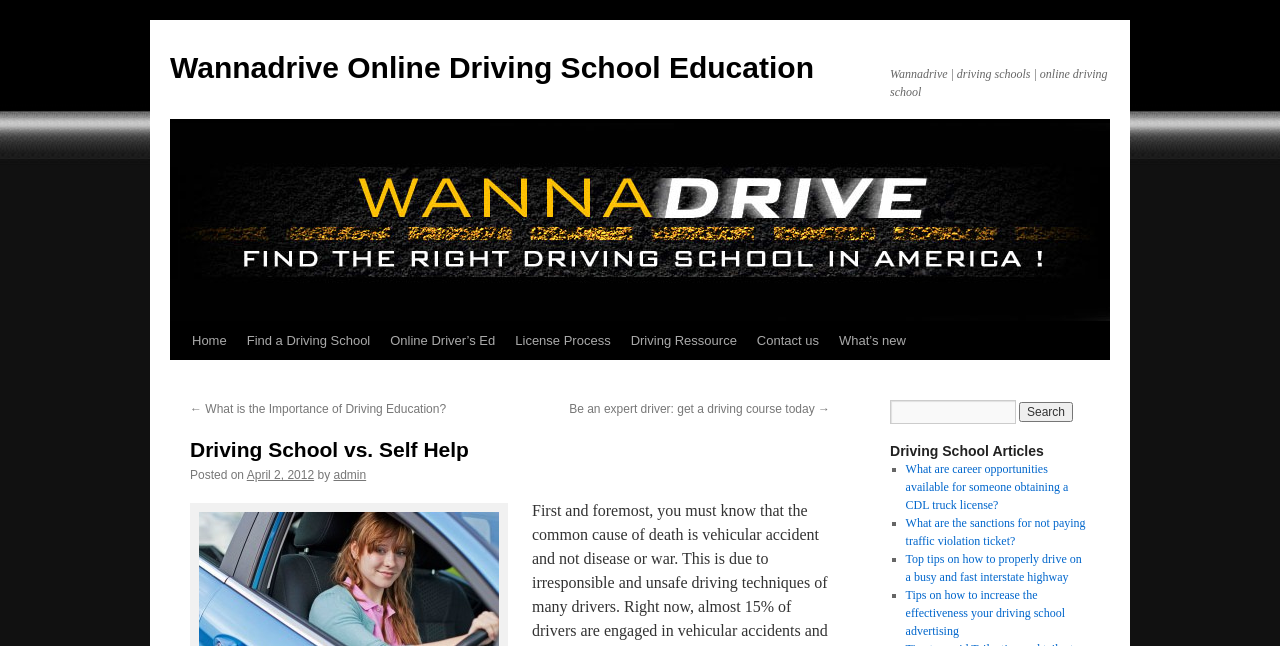Given the webpage screenshot, identify the bounding box of the UI element that matches this description: "Wannadrive Online Driving School Education".

[0.133, 0.079, 0.636, 0.13]